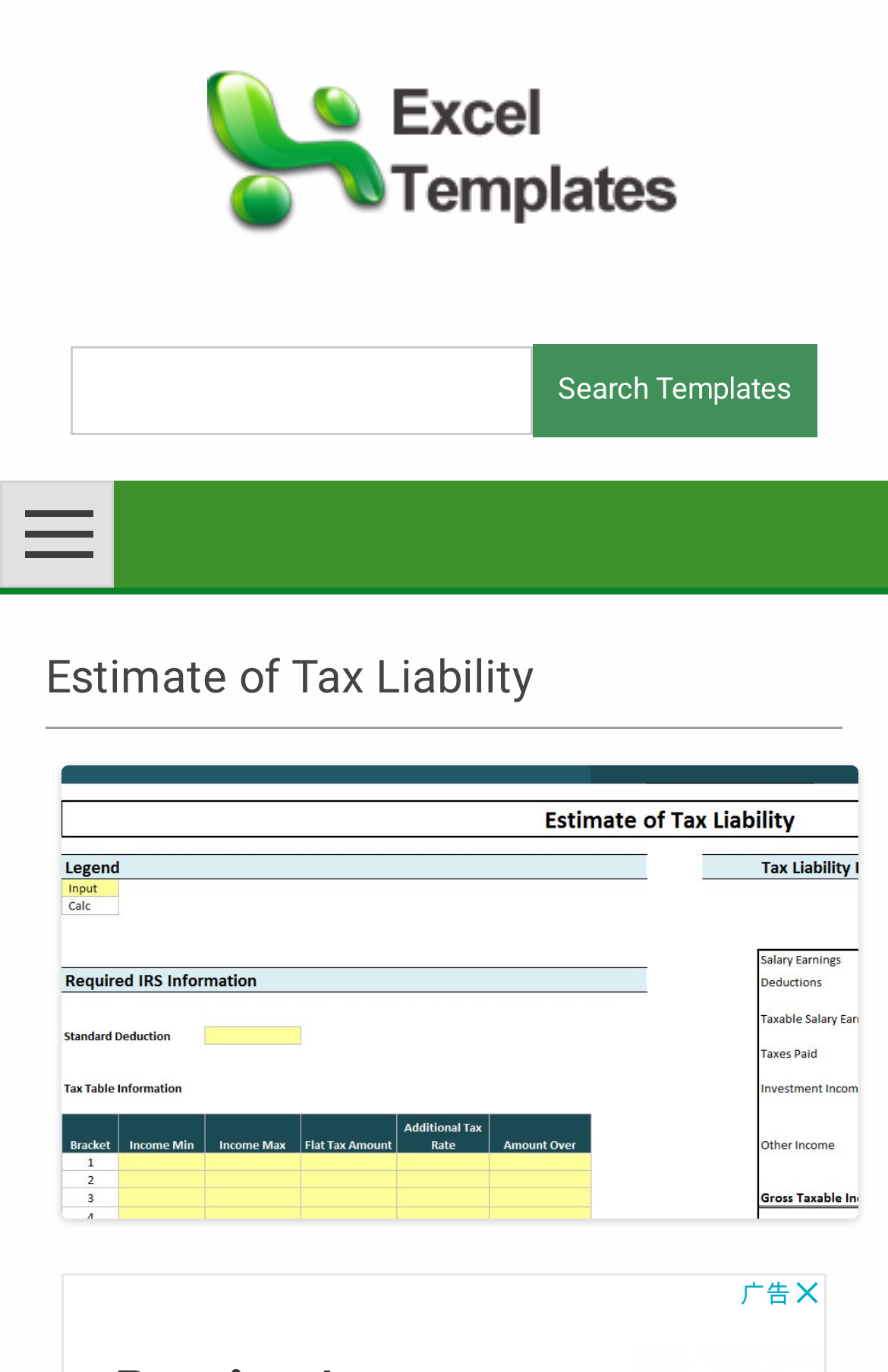How many columns are in the top layout table?
Refer to the image and provide a concise answer in one word or phrase.

One